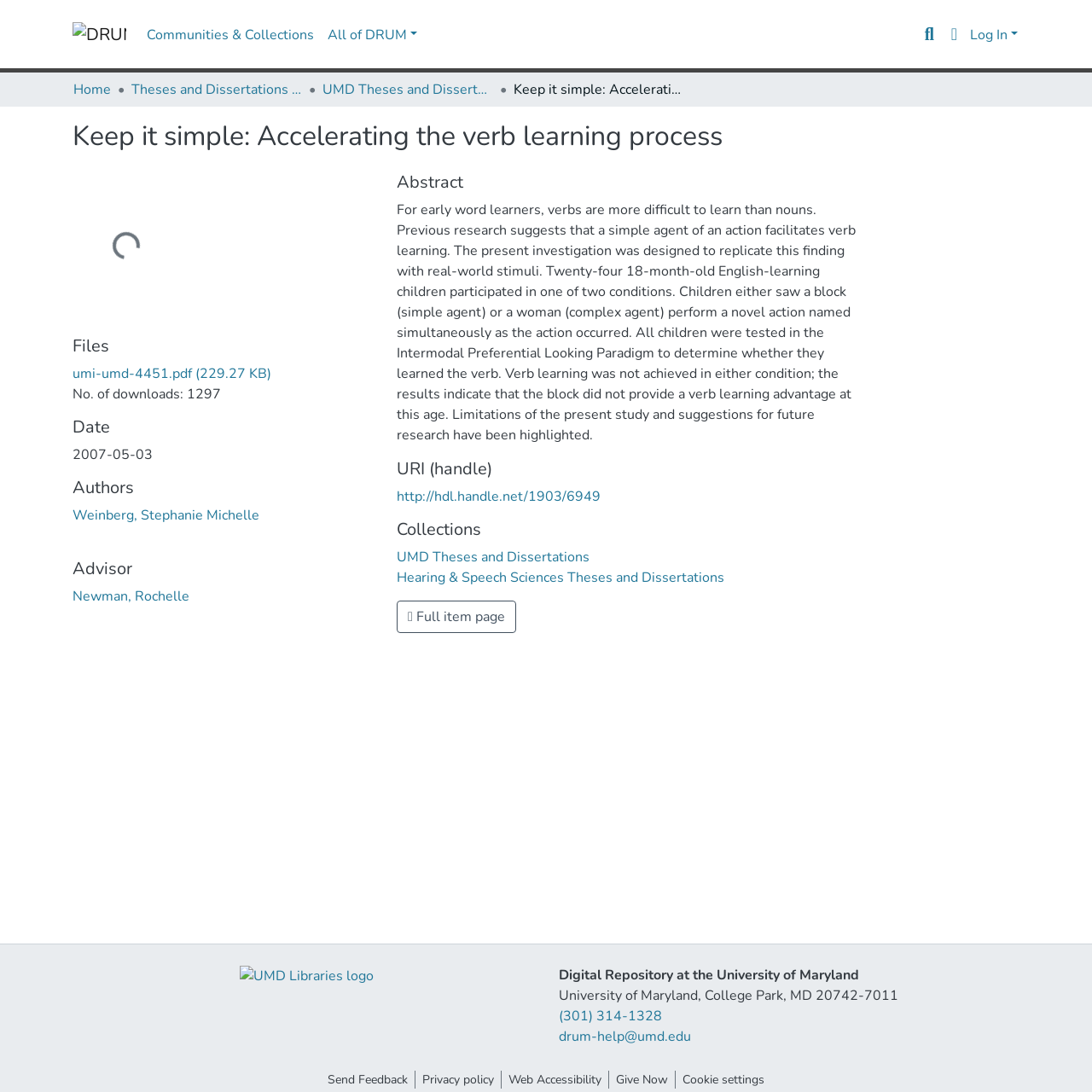Construct a comprehensive description capturing every detail on the webpage.

This webpage appears to be a digital repository page for a thesis or dissertation. At the top, there is a main navigation bar with links to "DRUM", "Communities & Collections", "All of DRUM", and a search bar. To the right of the search bar, there are buttons for language switching and logging in.

Below the navigation bar, there is a breadcrumb navigation section with links to "Home", "Theses and Dissertations from UMD", and "UMD Theses and Dissertations". Next to the breadcrumb navigation, there is a title "Keep it simple: Accelerating the verb learning process".

The main content of the page is divided into sections. The first section has a heading "Files" and contains a link to download a PDF file. Below this section, there are sections for "Date", "Authors", "Advisor", and "Abstract". The abstract section contains a lengthy text describing the research, which discusses the difficulty of verb learning for early word learners and the investigation's design to replicate previous findings.

Further down the page, there are sections for "URI (handle)", "Collections", and a button to view the full item page. At the bottom of the page, there is a footer section with links to the UMD Libraries logo, contact information, and links to send feedback, privacy policy, web accessibility, give now, and cookie settings.